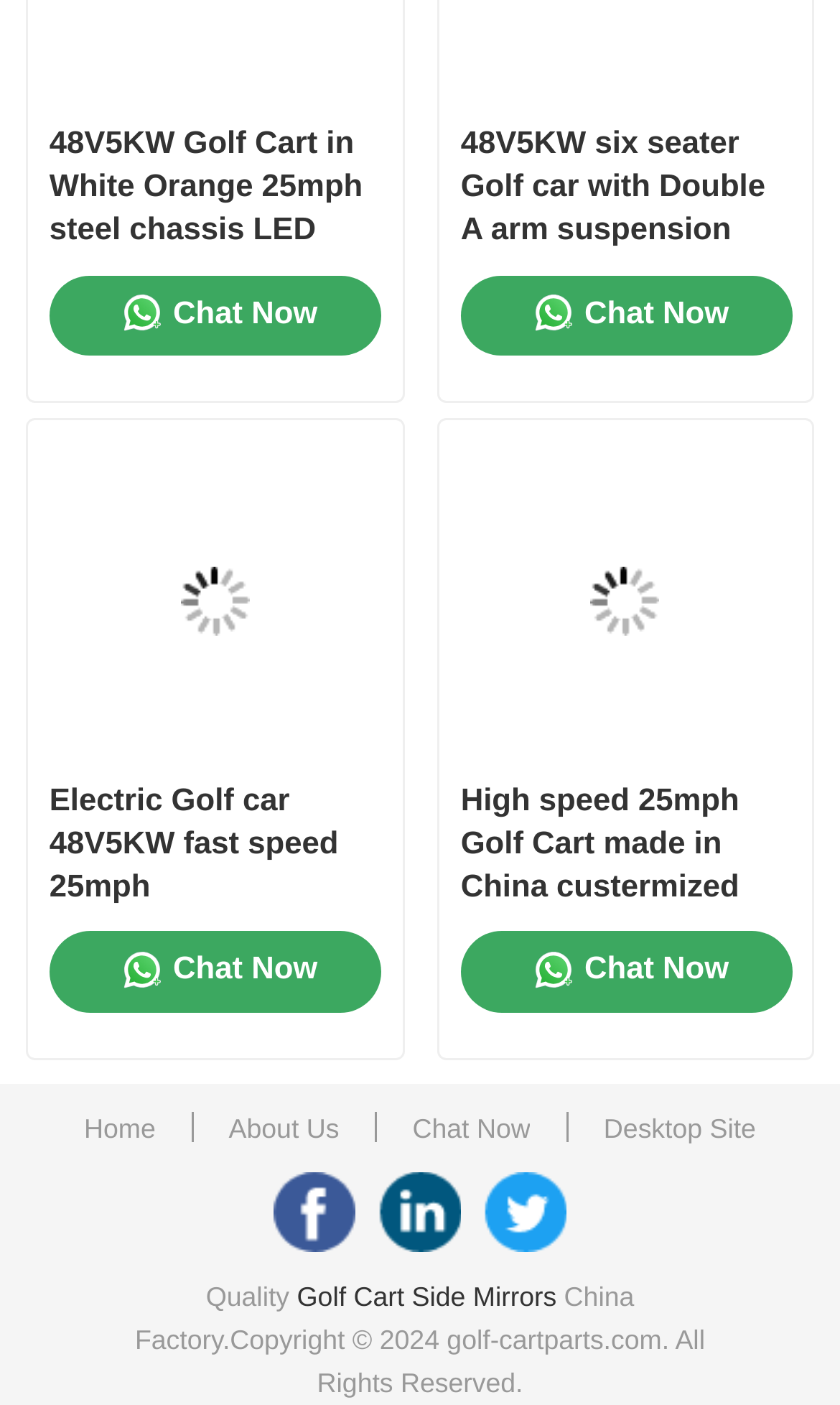Please respond to the question using a single word or phrase:
How many golf cart models are displayed on this webpage?

5